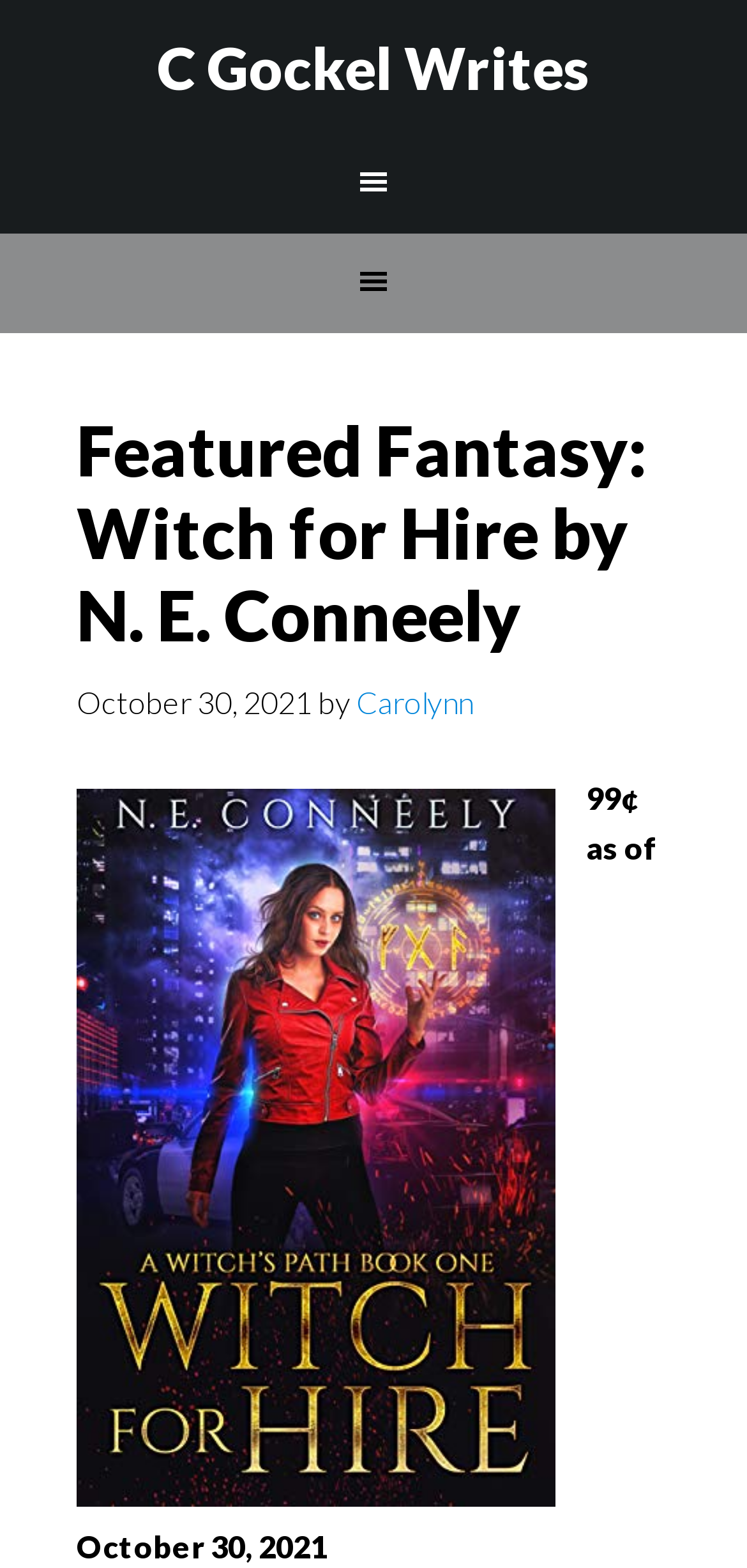From the webpage screenshot, predict the bounding box coordinates (top-left x, top-left y, bottom-right x, bottom-right y) for the UI element described here: C Gockel Writes

[0.21, 0.021, 0.79, 0.065]